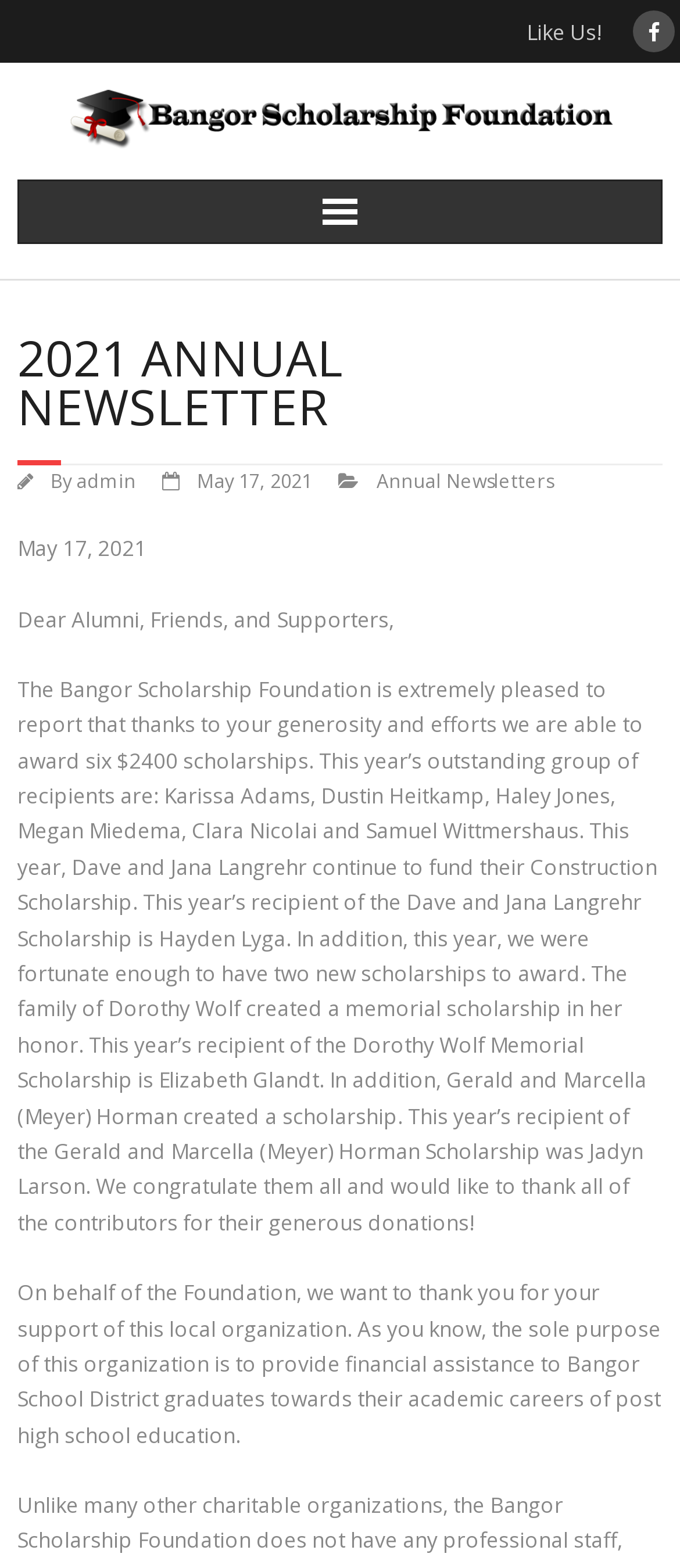Based on the element description, predict the bounding box coordinates (top-left x, top-left y, bottom-right x, bottom-right y) for the UI element in the screenshot: Annual Newsletters

[0.554, 0.298, 0.813, 0.314]